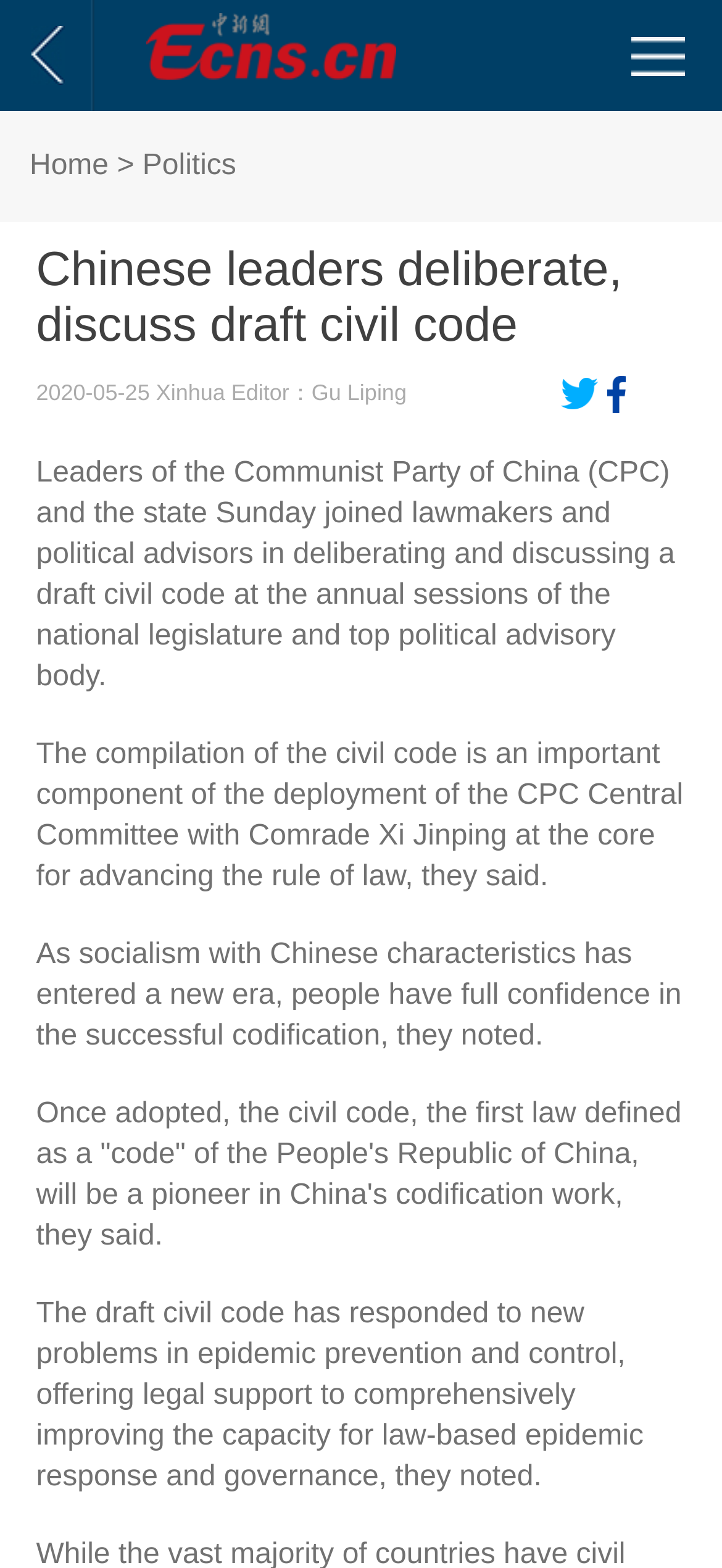What is the topic of the news?
Answer the question with a single word or phrase by looking at the picture.

draft civil code